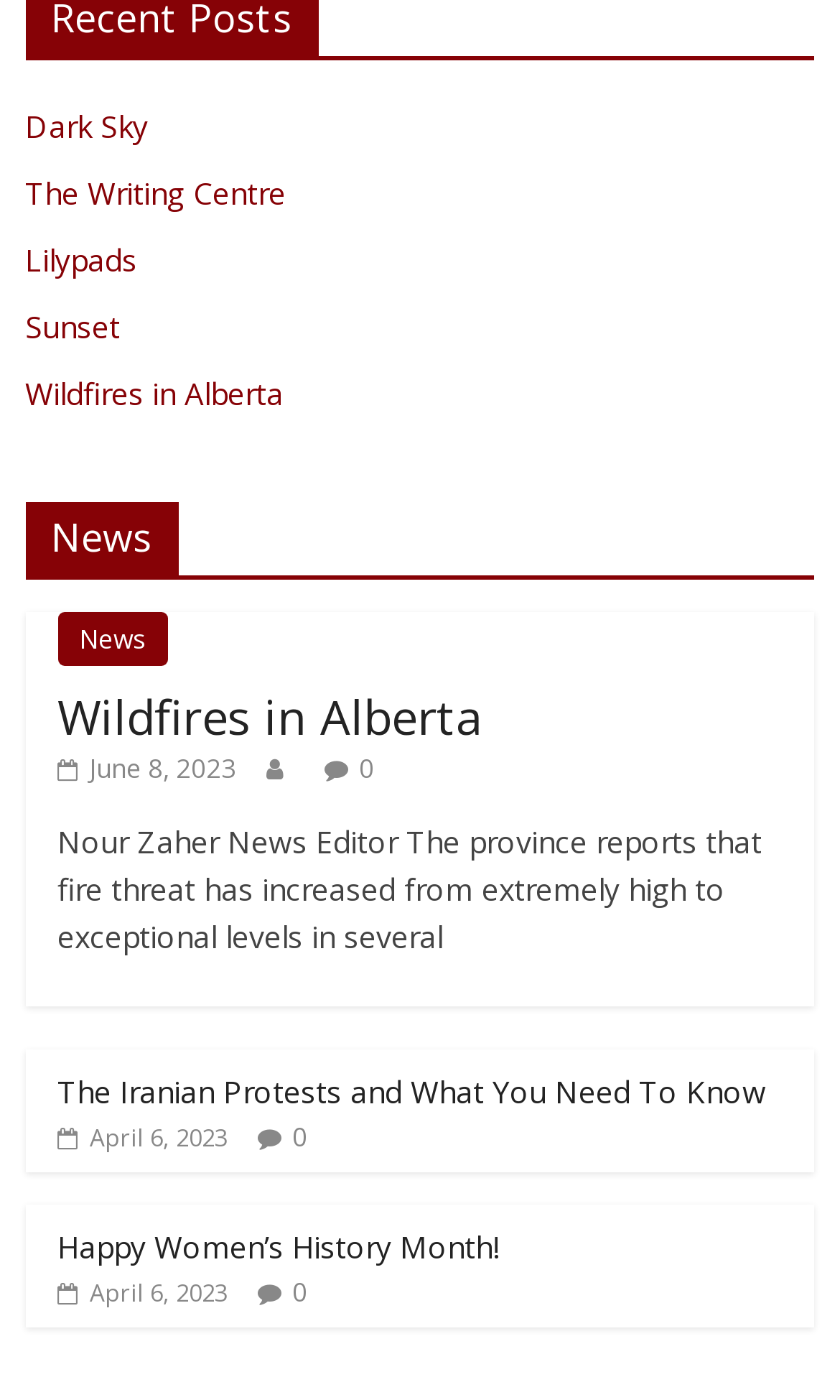Show the bounding box coordinates for the element that needs to be clicked to execute the following instruction: "Click on the Dark Sky link". Provide the coordinates in the form of four float numbers between 0 and 1, i.e., [left, top, right, bottom].

[0.03, 0.076, 0.176, 0.105]